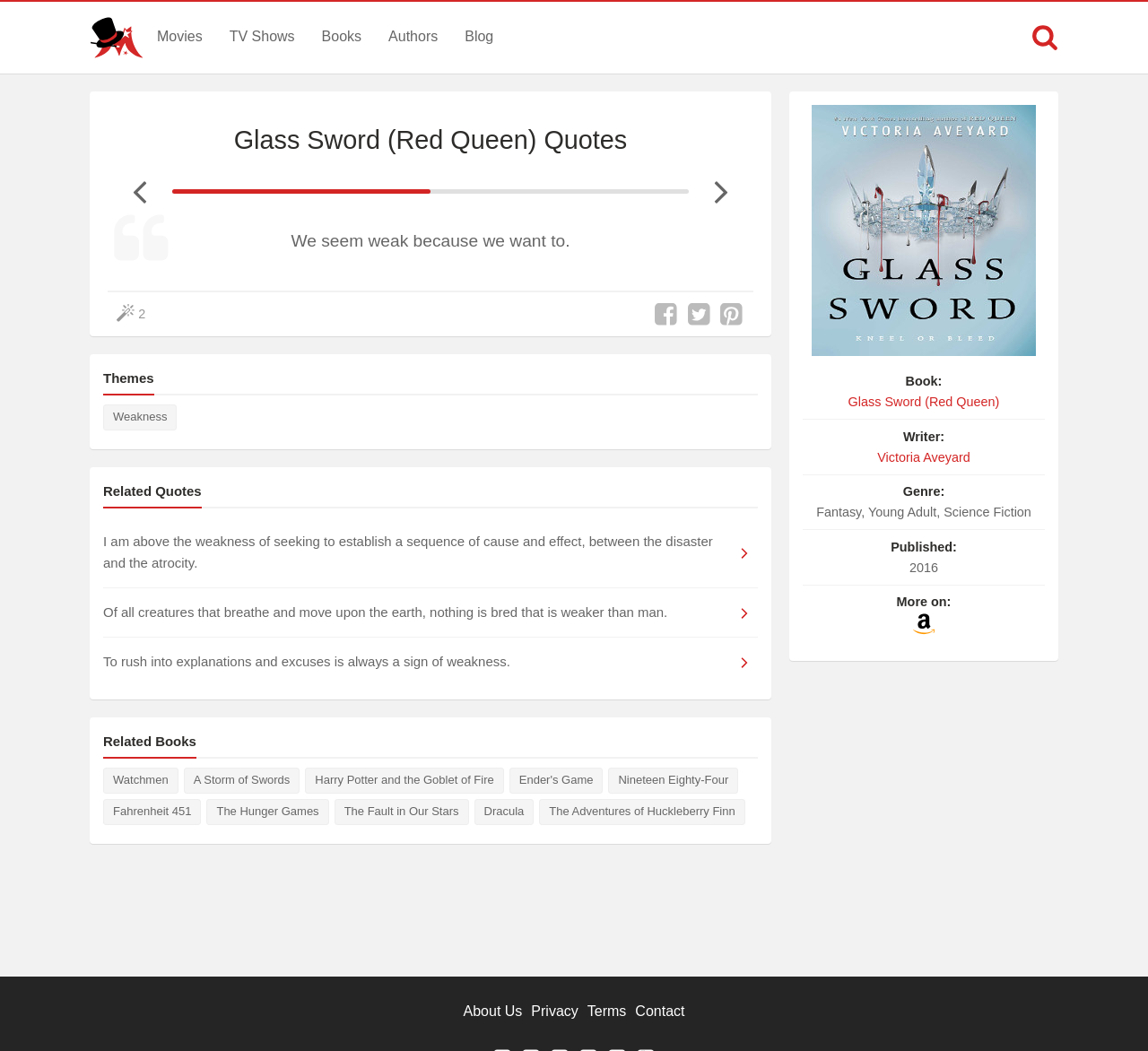Who is the author of the book?
Please look at the screenshot and answer in one word or a short phrase.

Victoria Aveyard